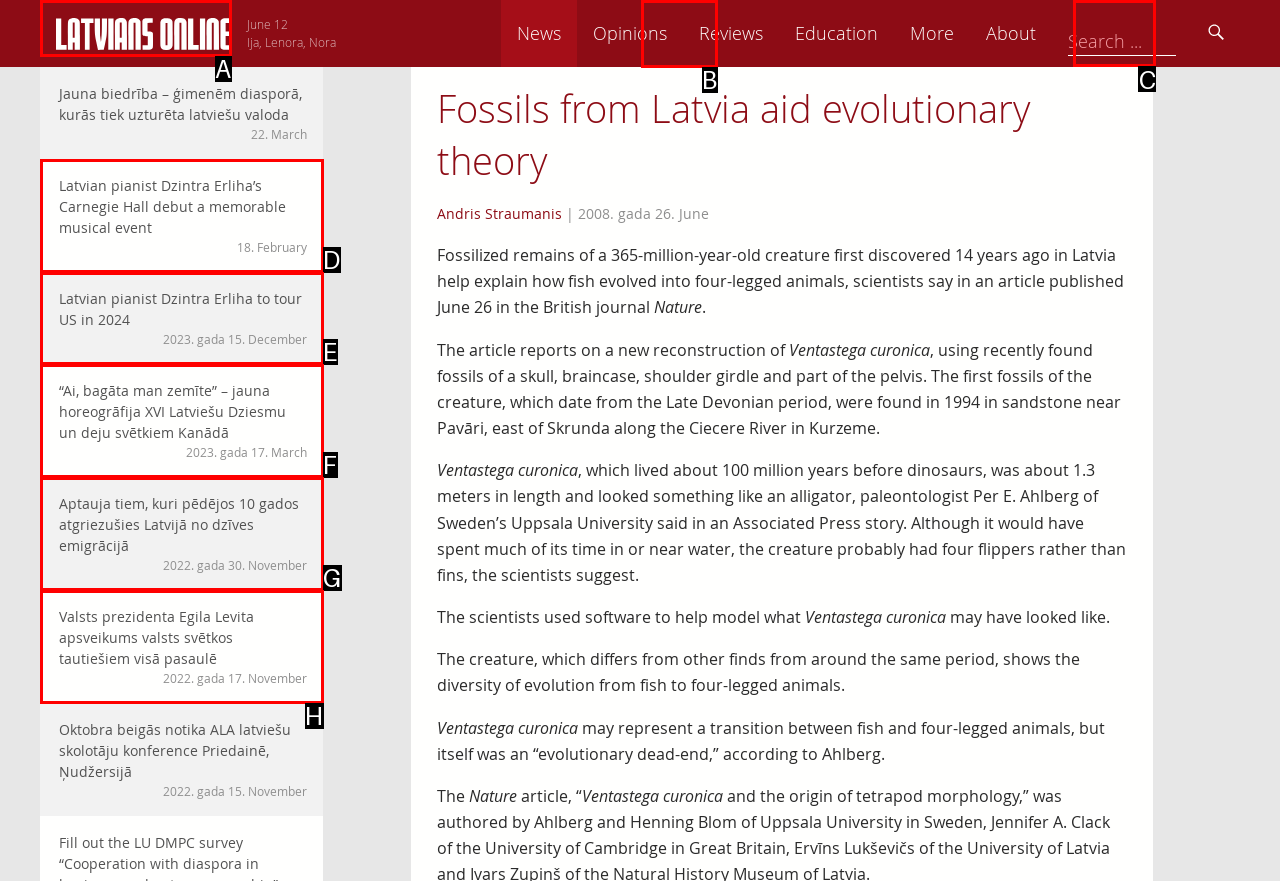Tell me which one HTML element I should click to complete the following task: Click the 'About' link Answer with the option's letter from the given choices directly.

C